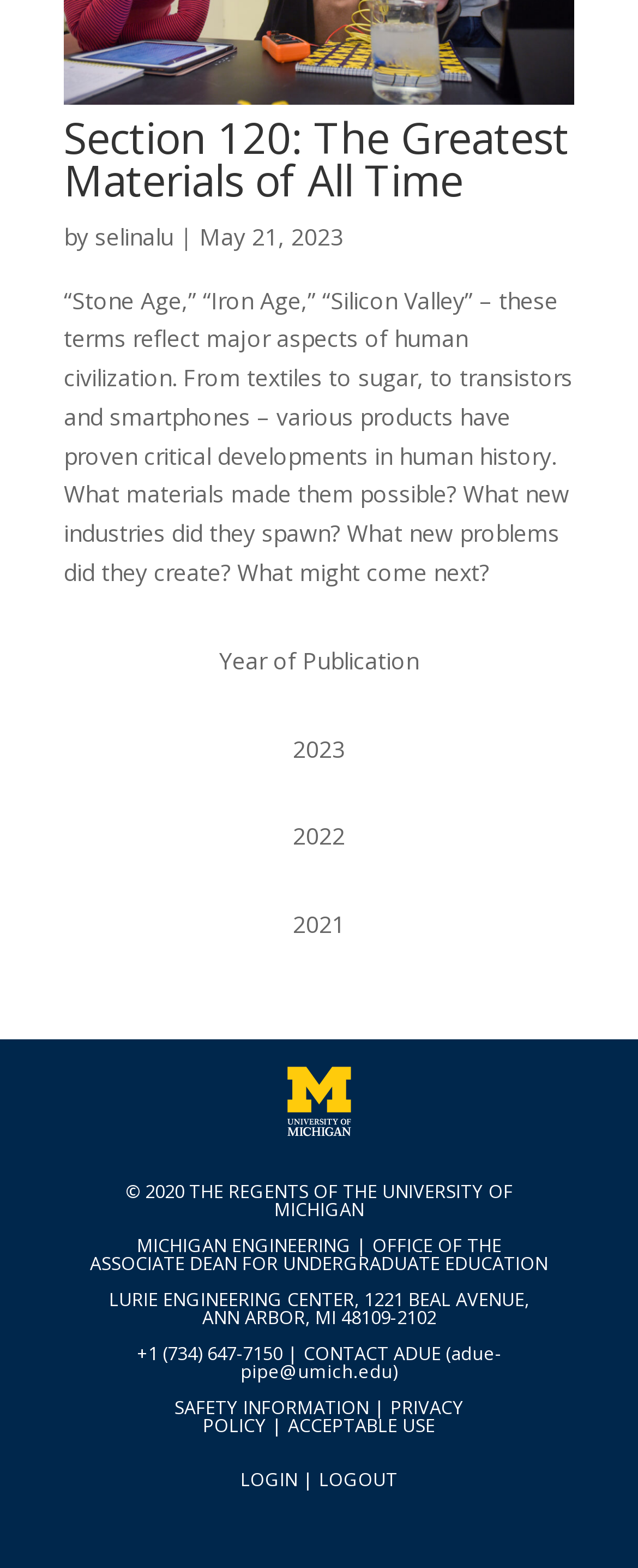What is the title of the section?
Examine the image closely and answer the question with as much detail as possible.

The title of the section can be found in the heading element with the text 'Section 120: The Greatest Materials of All Time', which is located at the top of the webpage.